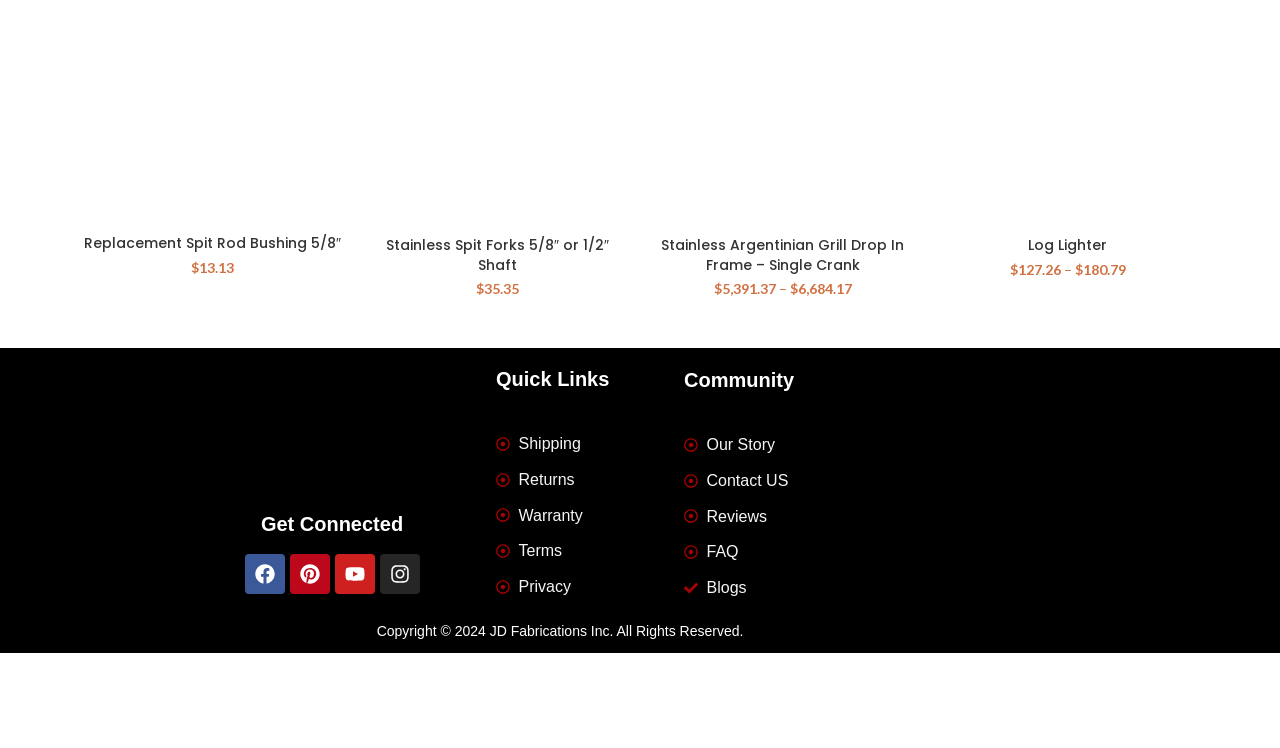Find the bounding box coordinates of the element you need to click on to perform this action: 'View Shipping information'. The coordinates should be represented by four float values between 0 and 1, in the format [left, top, right, bottom].

[0.388, 0.577, 0.527, 0.611]